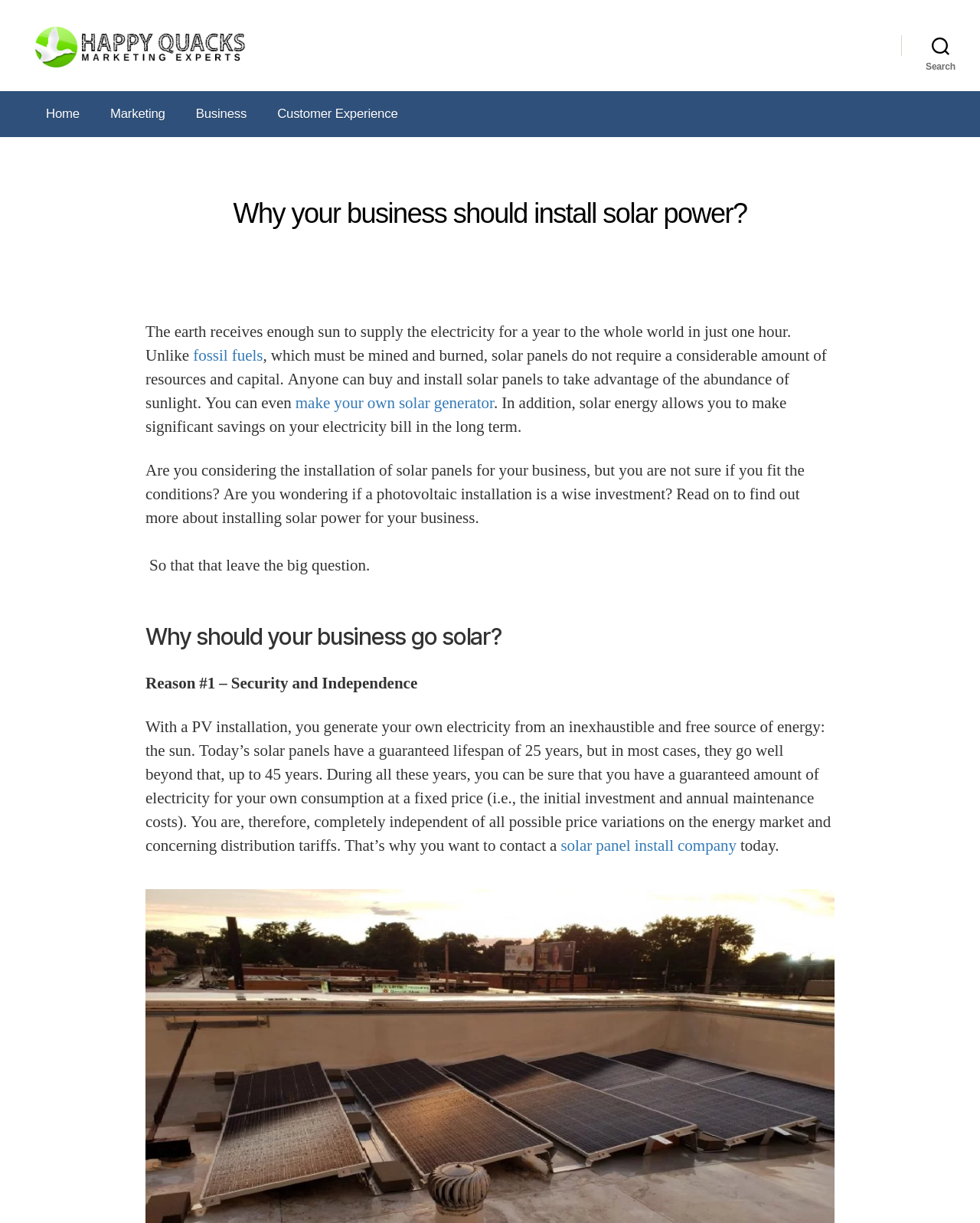What can be generated from an hour of sunlight?
Kindly offer a comprehensive and detailed response to the question.

According to the webpage, the earth receives enough sun to supply the electricity for a year to the whole world in just one hour.